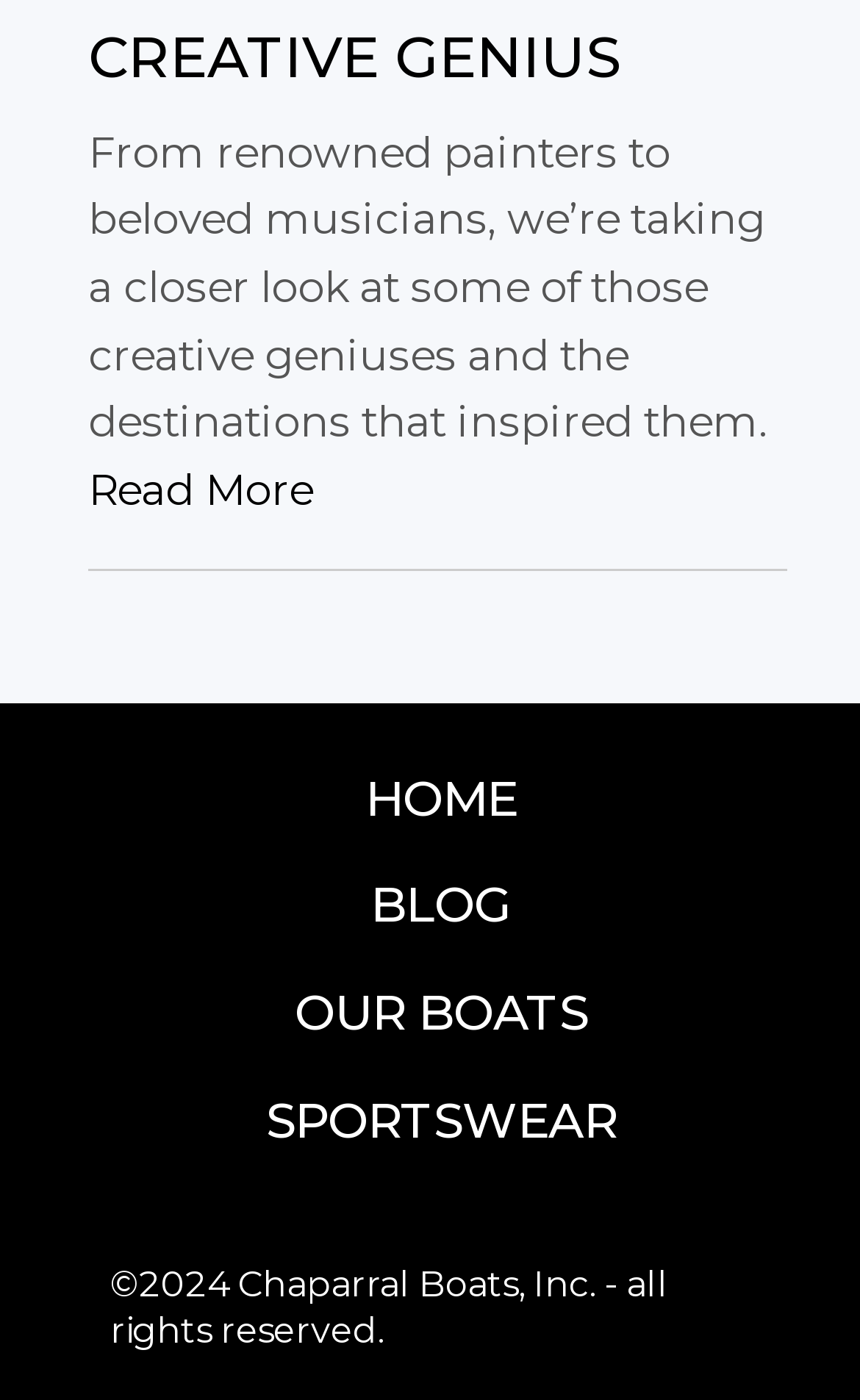What is the main topic of the webpage?
Please provide a single word or phrase as the answer based on the screenshot.

Creative geniuses